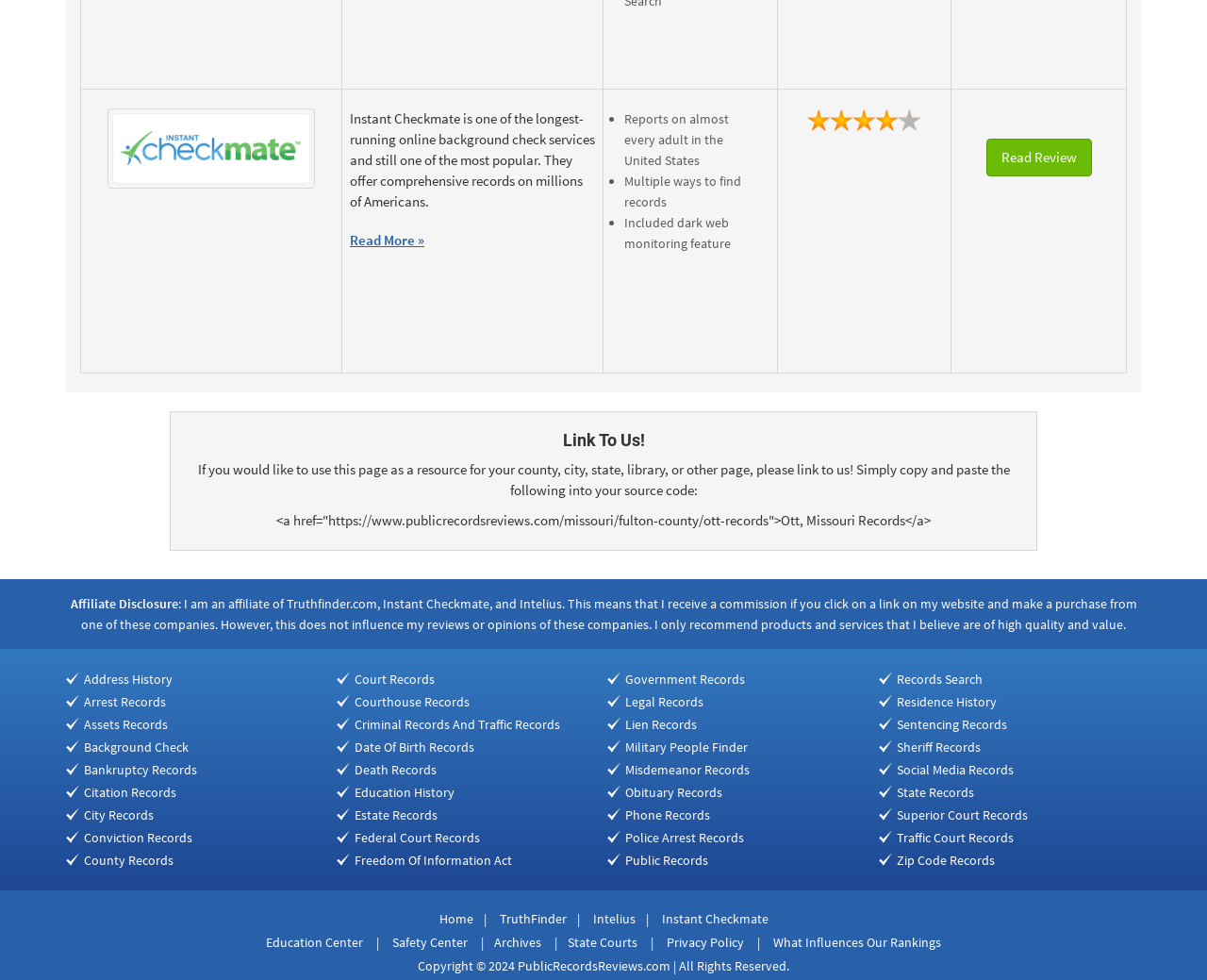Determine the bounding box coordinates of the clickable region to execute the instruction: "Visit the Education Center". The coordinates should be four float numbers between 0 and 1, denoted as [left, top, right, bottom].

[0.22, 0.953, 0.303, 0.97]